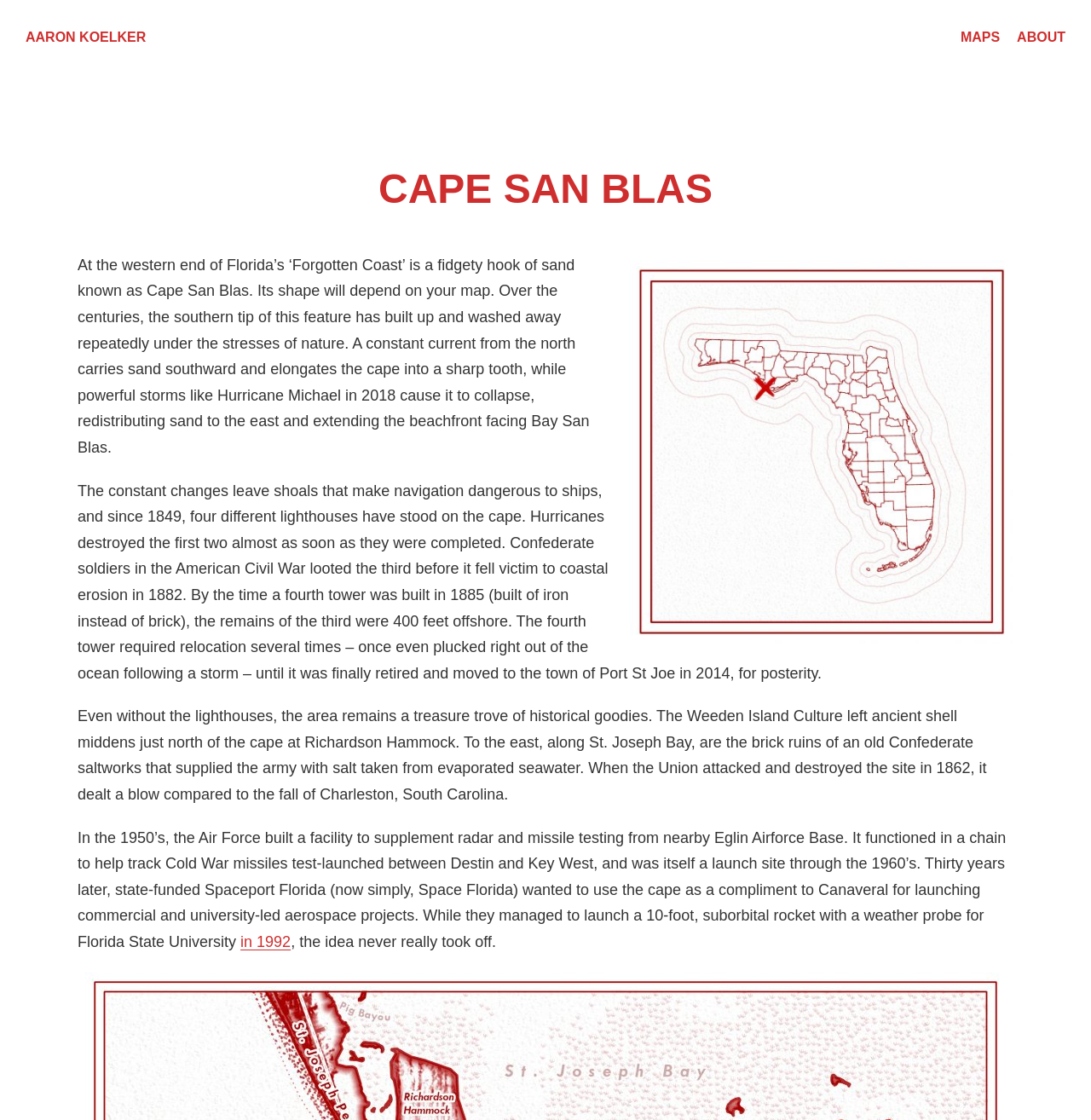Bounding box coordinates should be in the format (top-left x, top-left y, bottom-right x, bottom-right y) and all values should be floating point numbers between 0 and 1. Determine the bounding box coordinate for the UI element described as: About Us

None